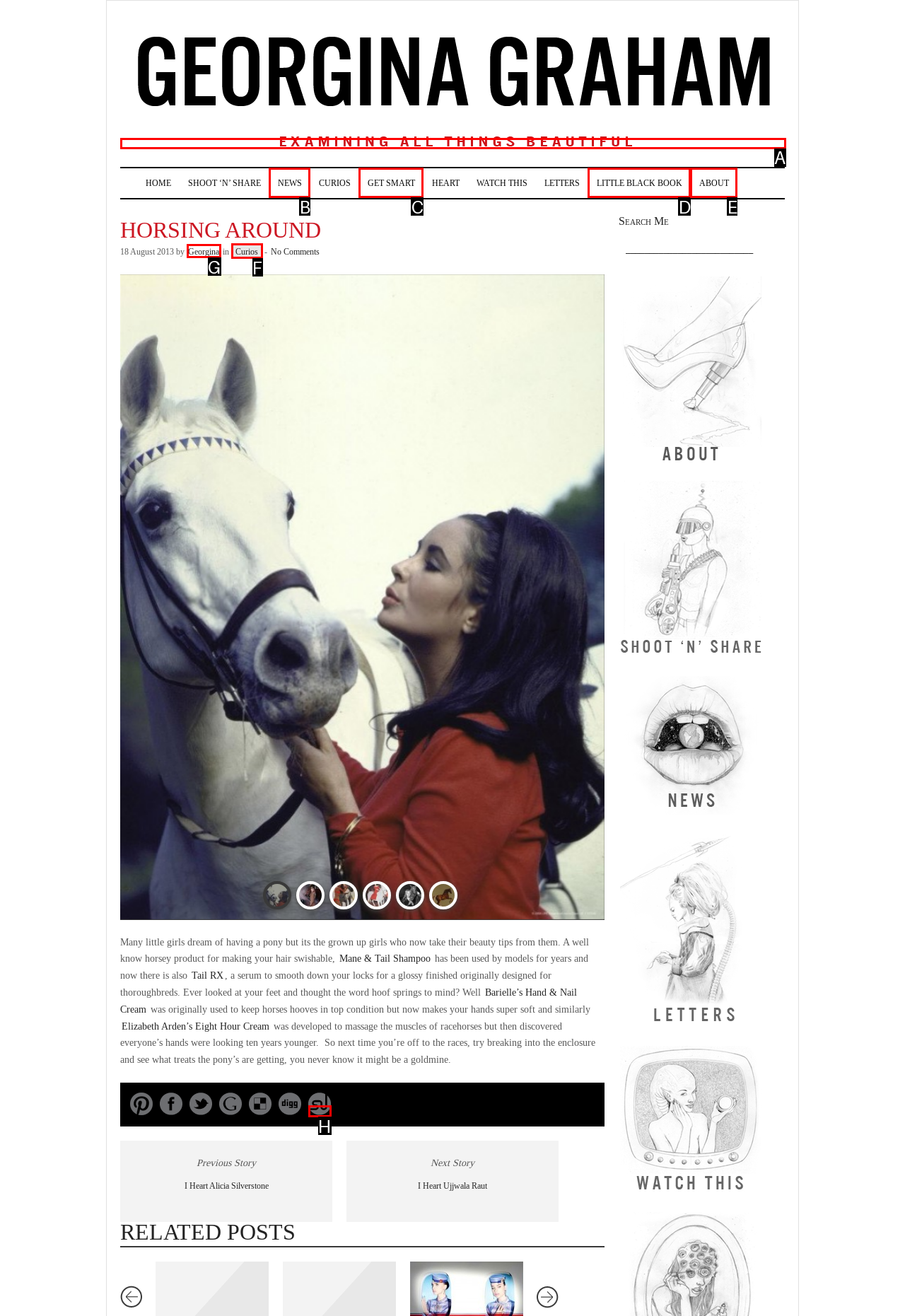From the options shown in the screenshot, tell me which lettered element I need to click to complete the task: Visit Georgina Graham's page.

A